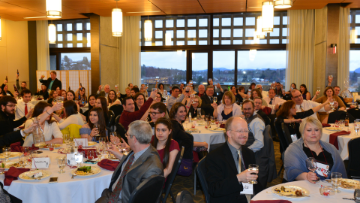Thoroughly describe the content and context of the image.

The image captures a lively and elegant gathering, likely during a formal event or celebration. A diverse group of attendees fills a spacious banquet hall, adorned with tables set for dining, complete with white tablecloths and an array of dishes. The atmosphere is filled with a sense of joy and festivity, as guests engage in conversation and laughter.

In the foreground, several individuals can be seen enjoying their meals, with drinks in hand, while others in the background raise their glasses, suggesting a toast or celebration. The large windows behind the attendees offer a stunning view of the surrounding landscape, perhaps showcasing a sunset or the natural beauty of the area, enhancing the ambiance of the event. The overall scene conveys a strong sense of community and camaraderie, likely in honor of a special occasion, such as the “Big Band Bash” or another significant alumni event.